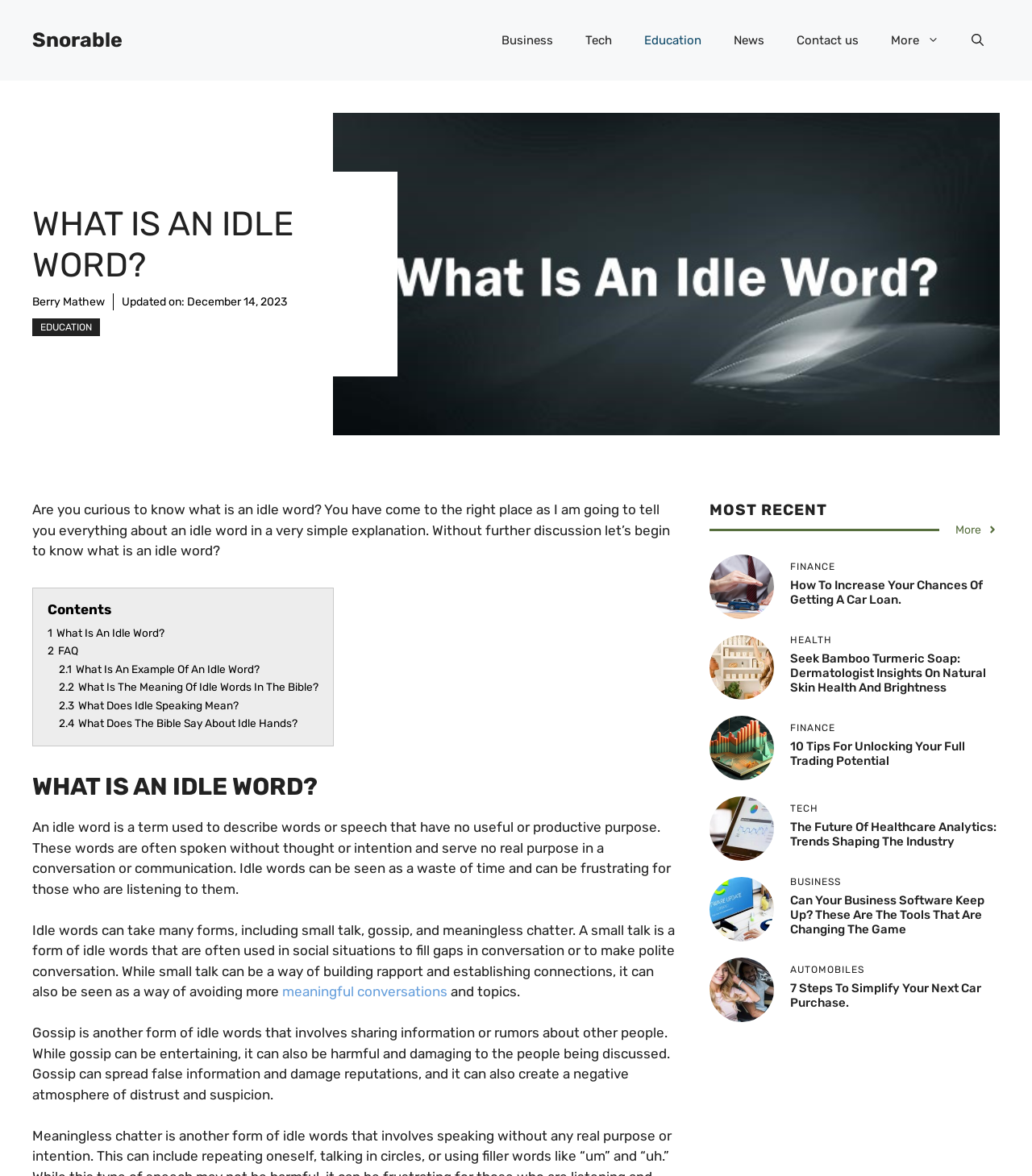Select the bounding box coordinates of the element I need to click to carry out the following instruction: "Open the search".

[0.926, 0.014, 0.969, 0.055]